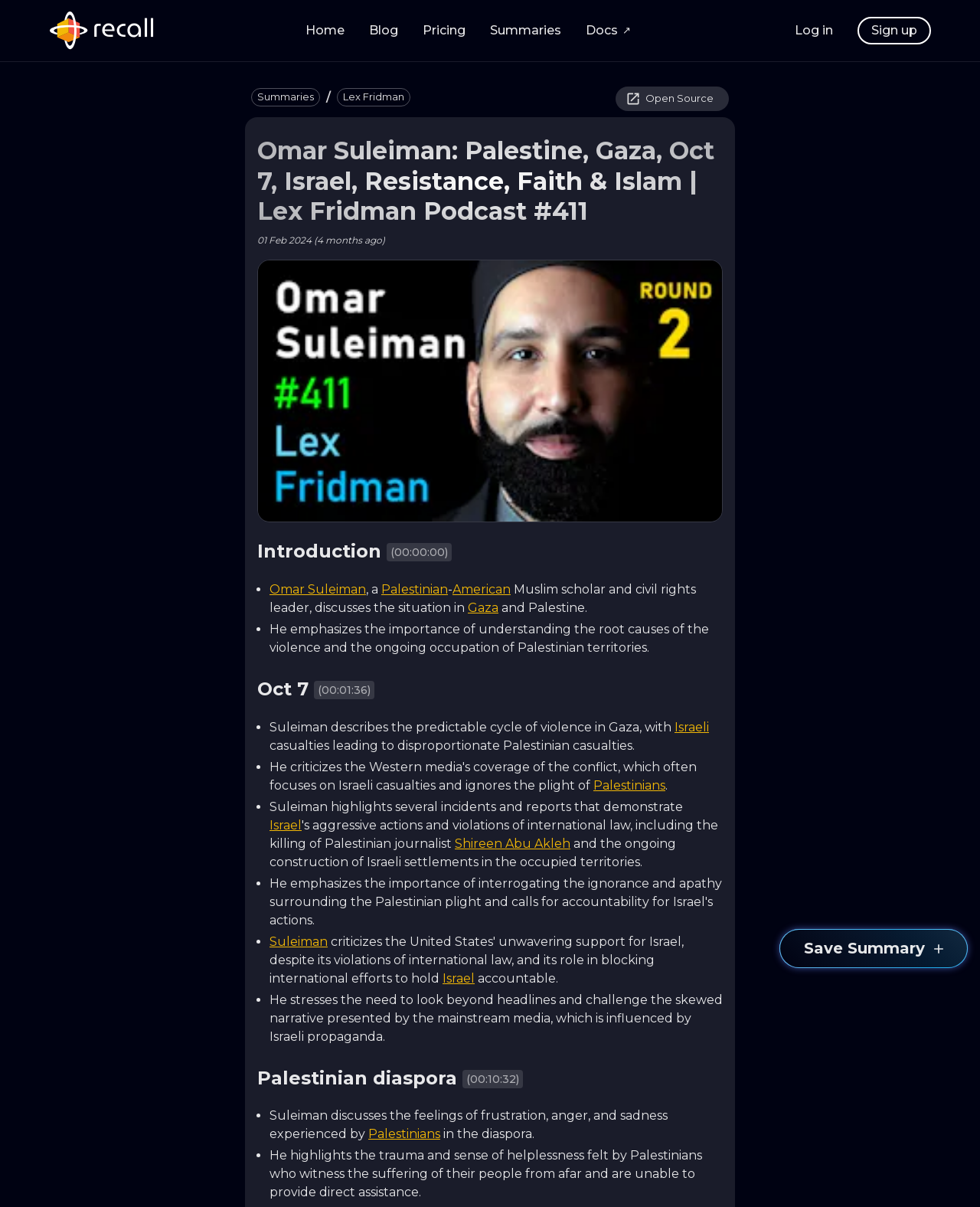What is the purpose of the 'Save Summary' button?
Please give a detailed and elaborate answer to the question based on the image.

I inferred the purpose of the 'Save Summary' button by looking at its label and location on the webpage, which suggests that it allows users to save a summary of the podcast.